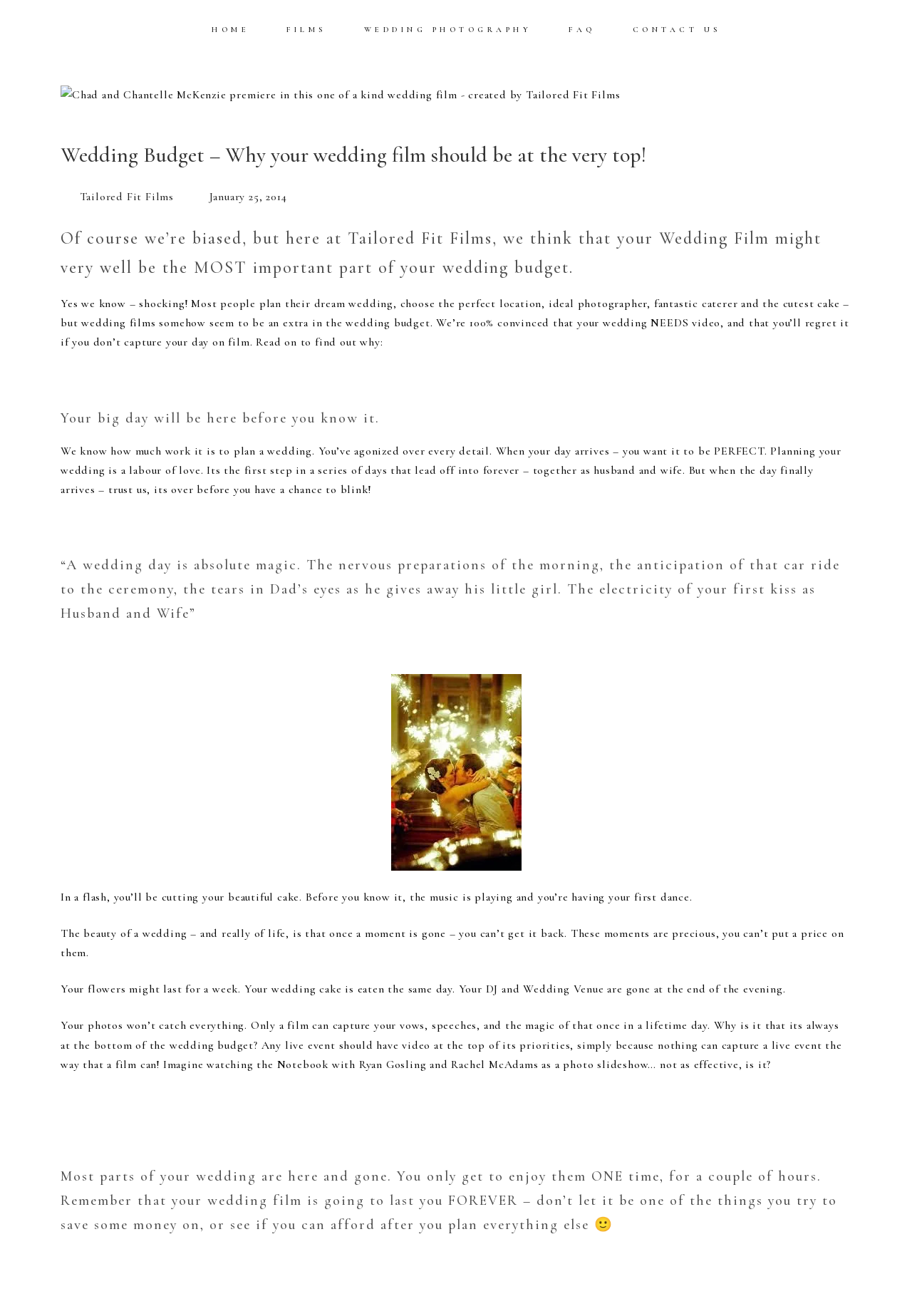Analyze the image and deliver a detailed answer to the question: How many links are in the navigation menu?

I counted the links in the navigation menu, which are 'HOME', 'FILMS', 'WEDDING PHOTOGRAPHY', 'FAQ', and 'CONTACT US'. There are 5 links in total.